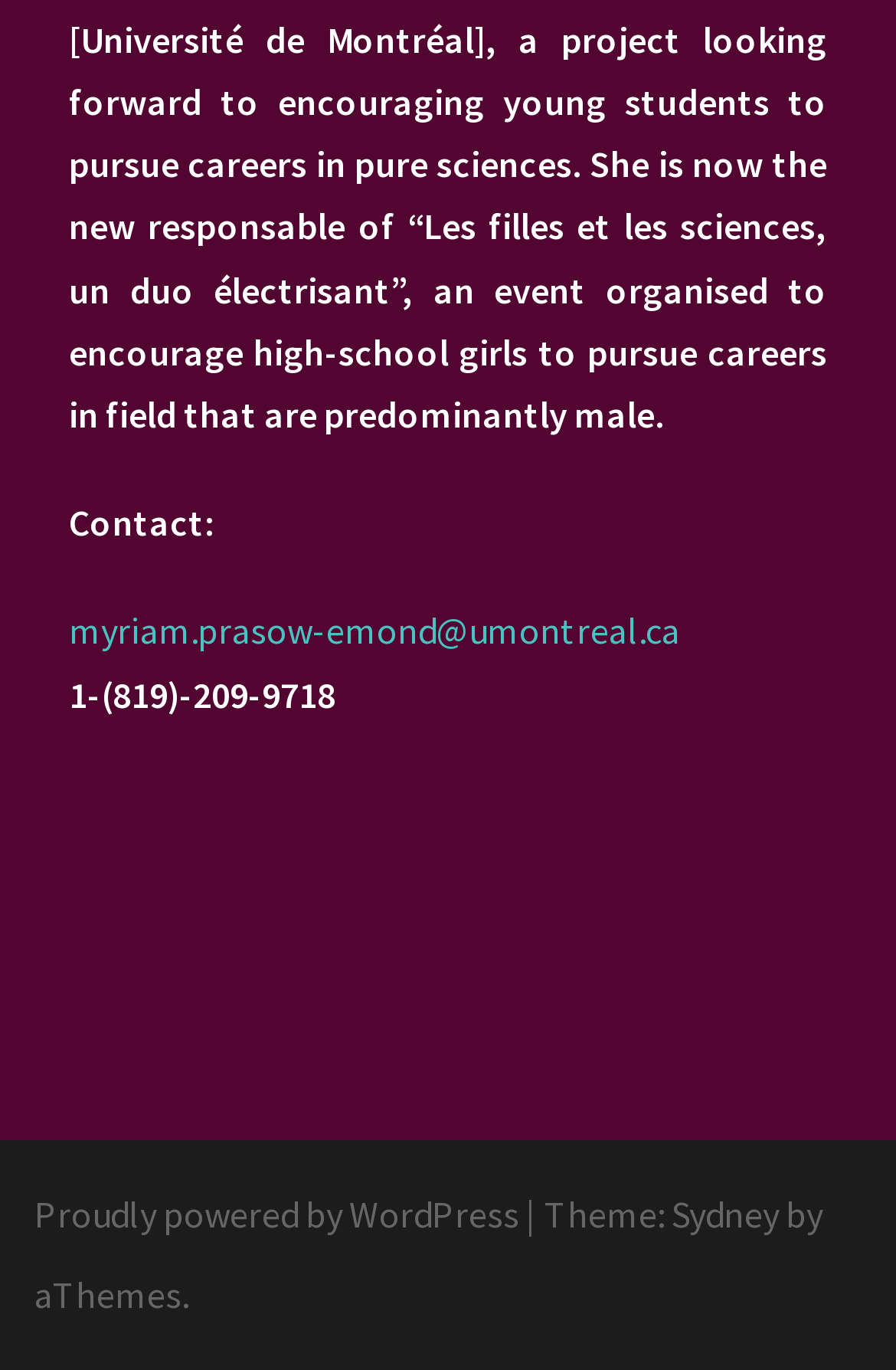Utilize the information from the image to answer the question in detail:
What is the contact email?

The contact email can be found on the webpage, which is 'myriam.prasow-emond@umontreal.ca', located next to the 'Contact:' label.